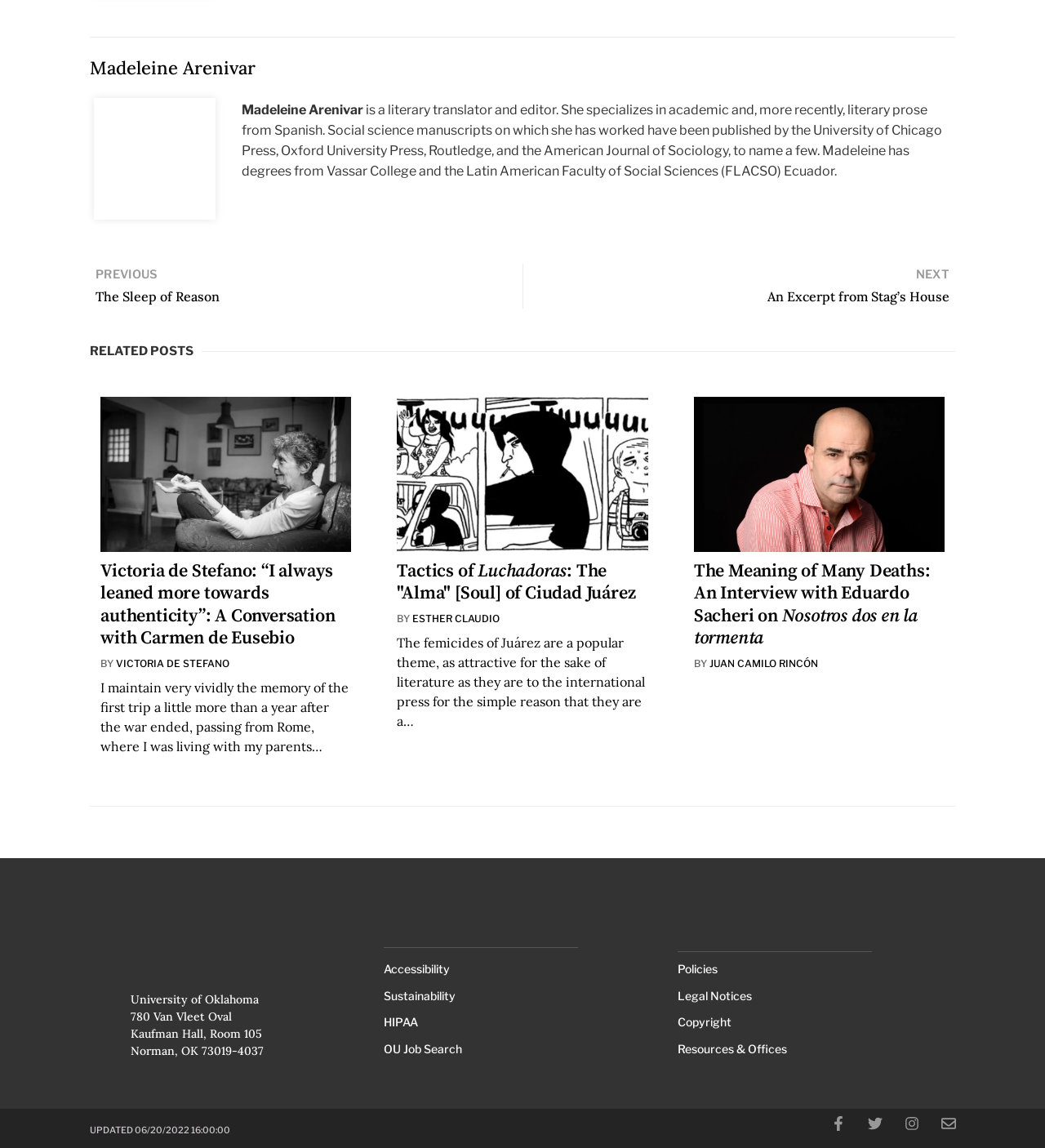Predict the bounding box of the UI element based on this description: "OU Job Search".

[0.367, 0.904, 0.633, 0.923]